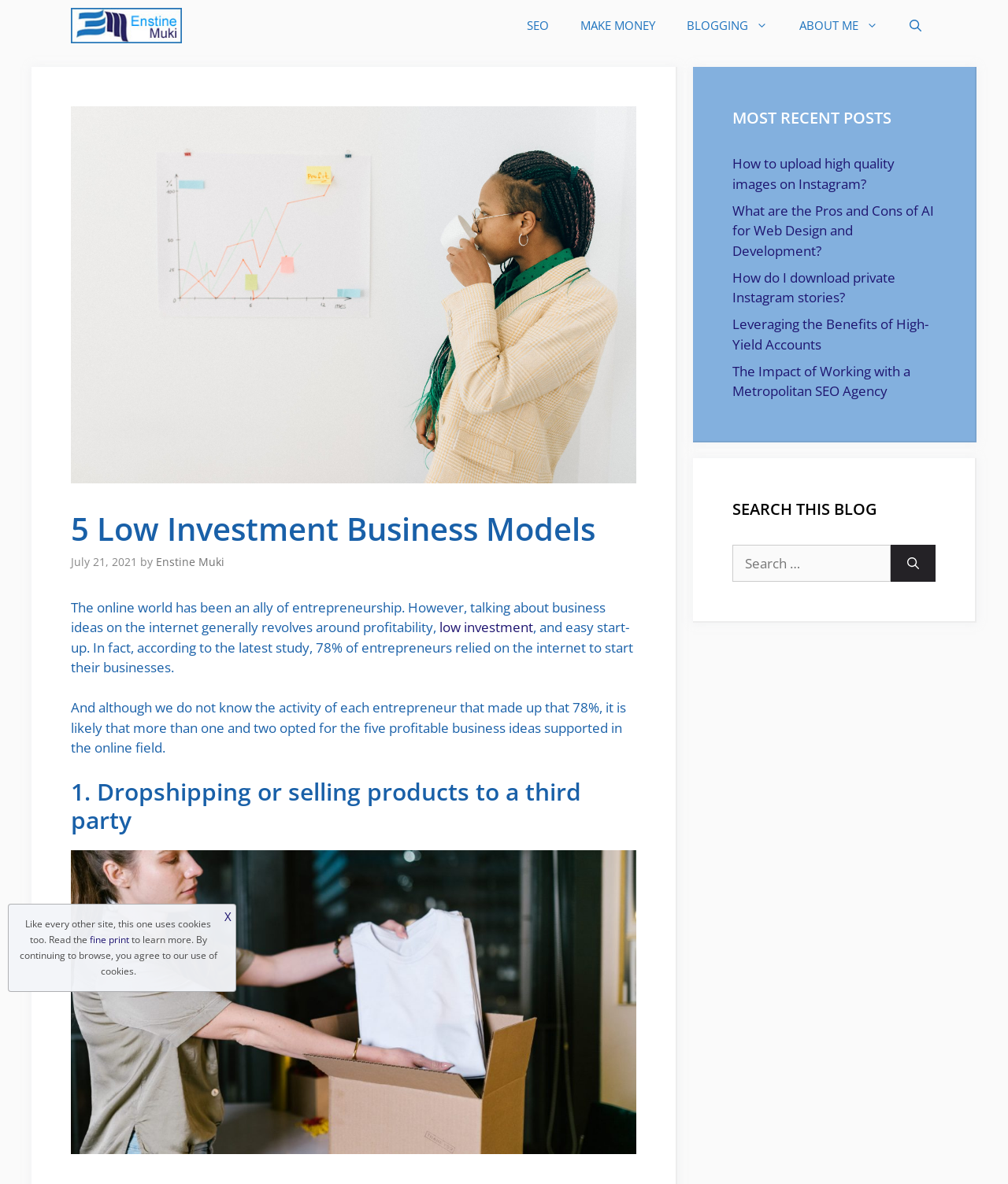Determine the bounding box coordinates of the clickable element necessary to fulfill the instruction: "Read the latest post about uploading high quality images on Instagram". Provide the coordinates as four float numbers within the 0 to 1 range, i.e., [left, top, right, bottom].

[0.727, 0.13, 0.888, 0.163]